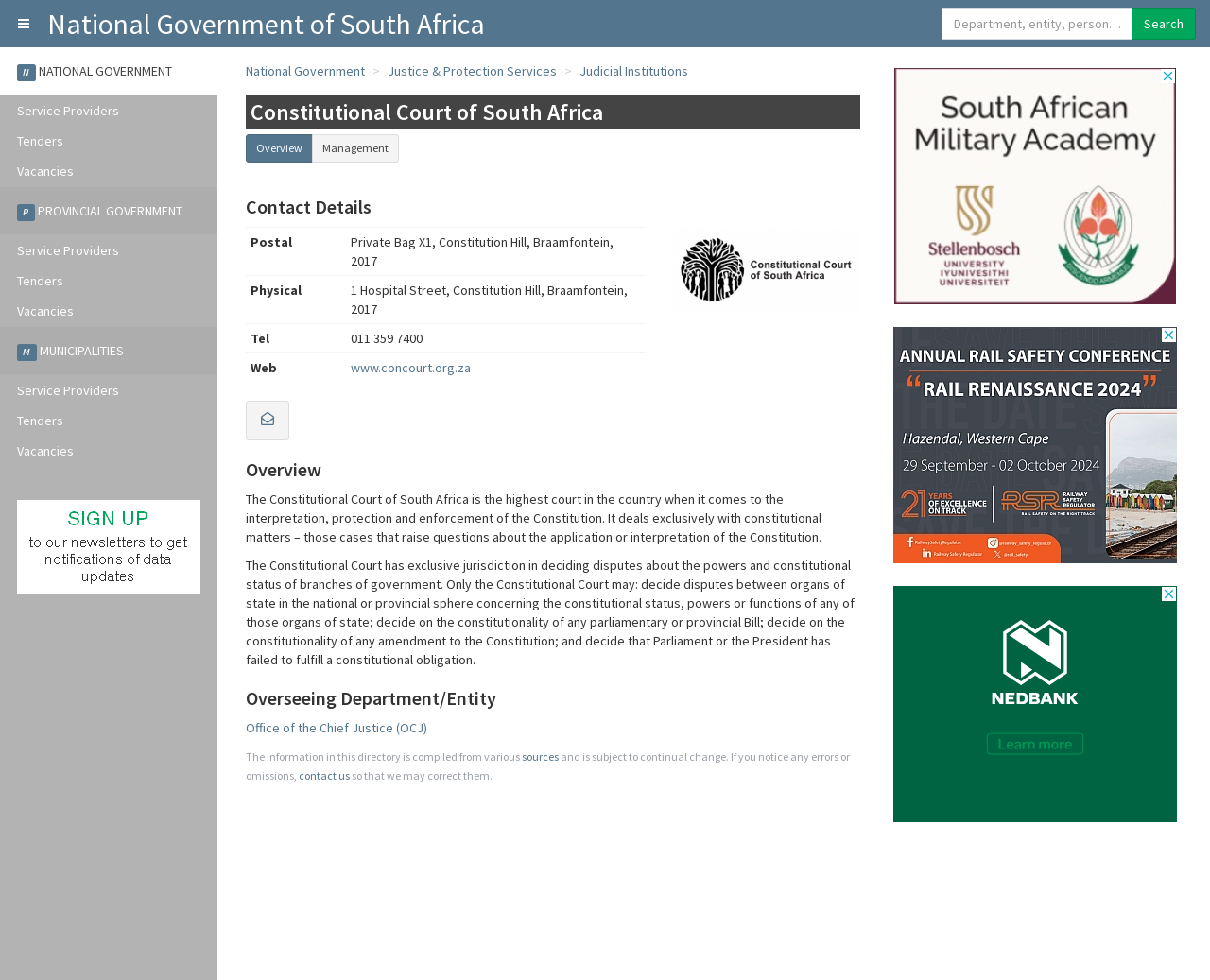What is the role of the Constitutional Court?
Please ensure your answer to the question is detailed and covers all necessary aspects.

According to the webpage, the Constitutional Court deals exclusively with constitutional matters, and its role includes interpreting, protecting, and enforcing the Constitution.